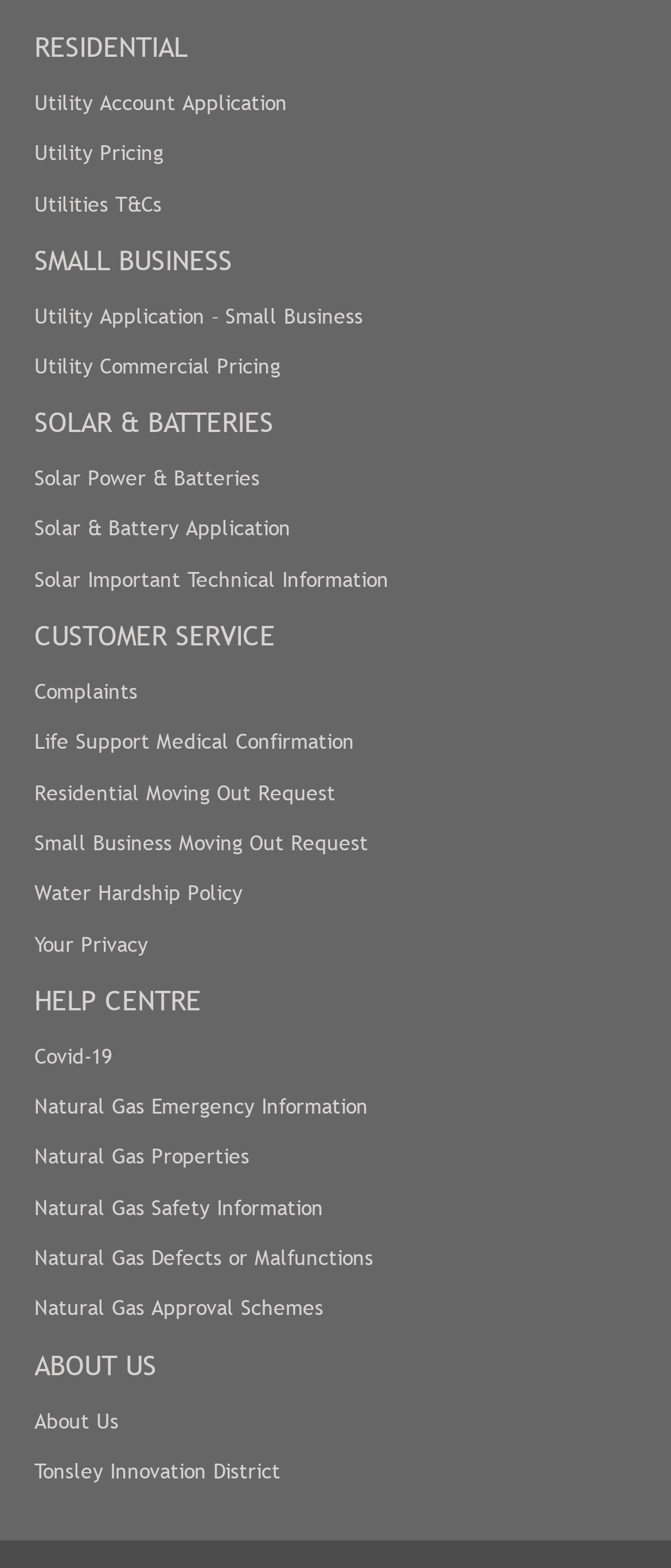Locate the bounding box coordinates of the clickable element to fulfill the following instruction: "Know more about the company". Provide the coordinates as four float numbers between 0 and 1 in the format [left, top, right, bottom].

[0.051, 0.896, 0.177, 0.916]